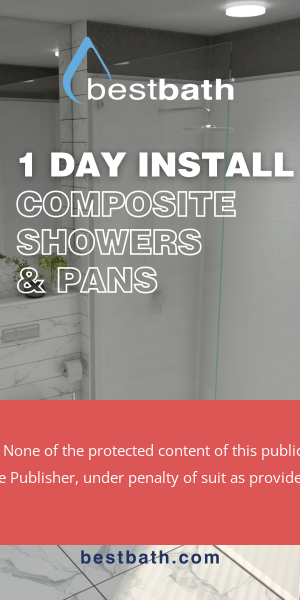Kindly respond to the following question with a single word or a brief phrase: 
How long does the installation take?

1 DAY